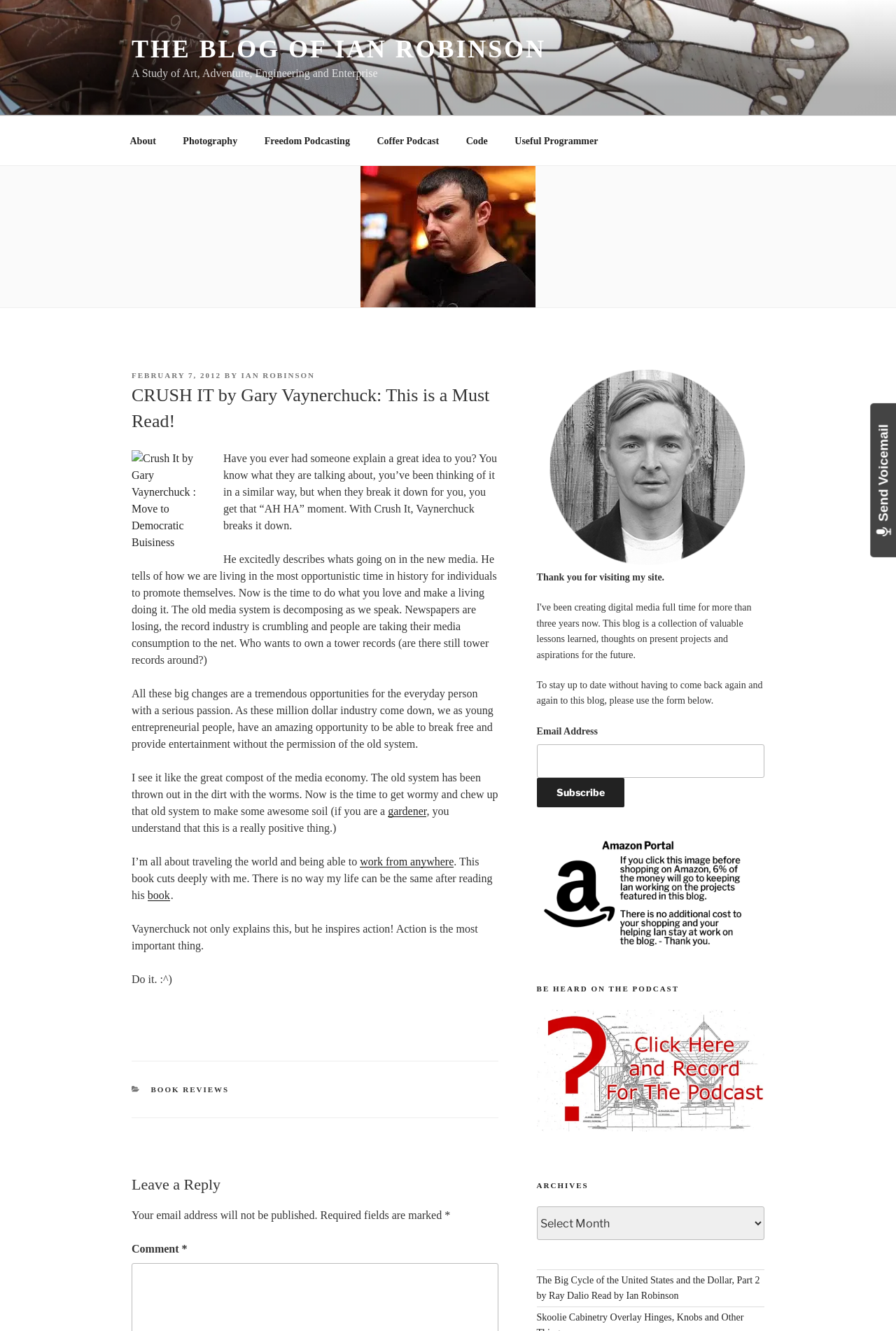Please determine the bounding box coordinates of the element to click on in order to accomplish the following task: "Click the 'About' link in the top menu". Ensure the coordinates are four float numbers ranging from 0 to 1, i.e., [left, top, right, bottom].

[0.131, 0.093, 0.188, 0.119]